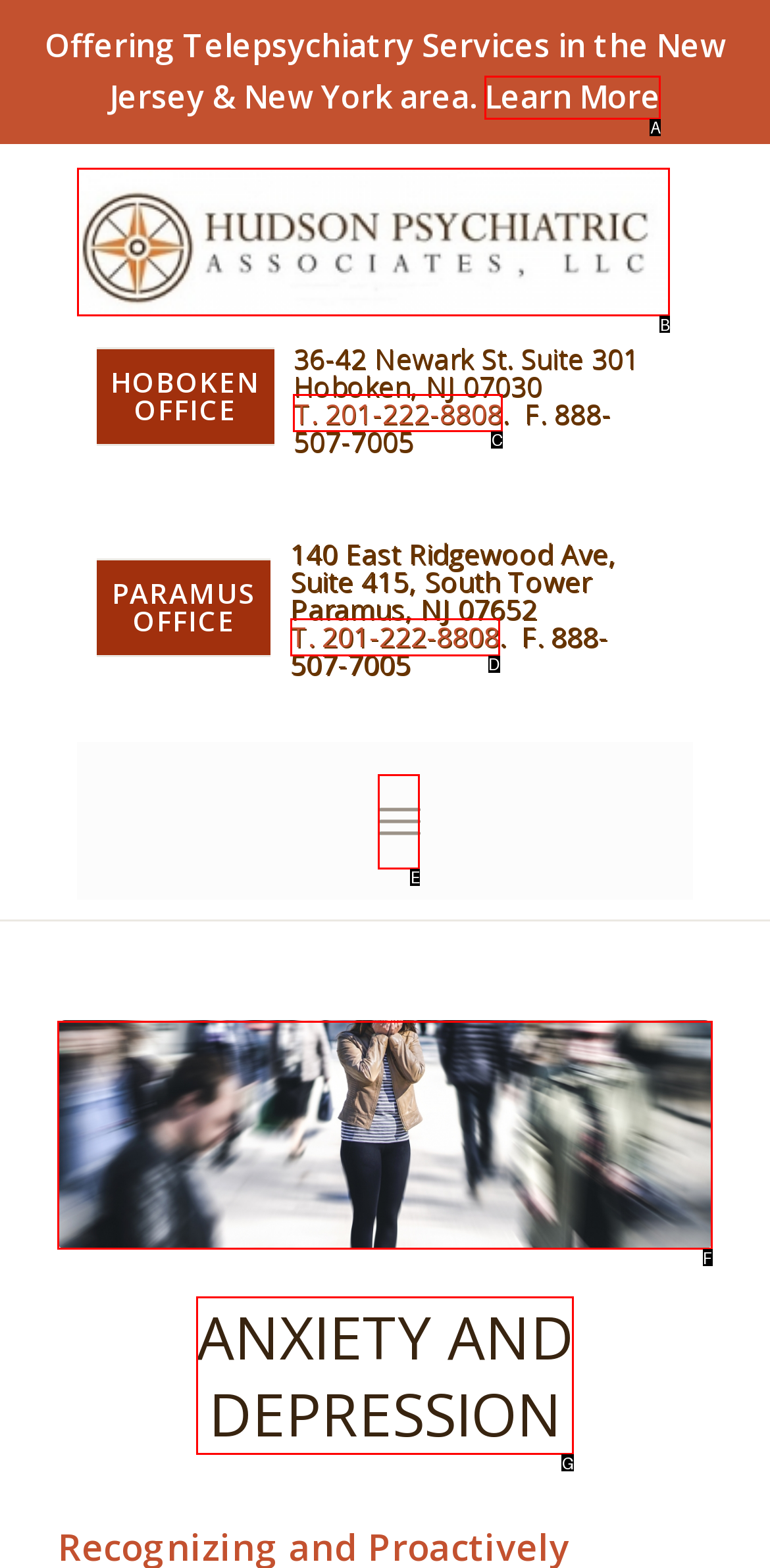Choose the option that aligns with the description: Anxiety and Depression
Respond with the letter of the chosen option directly.

G